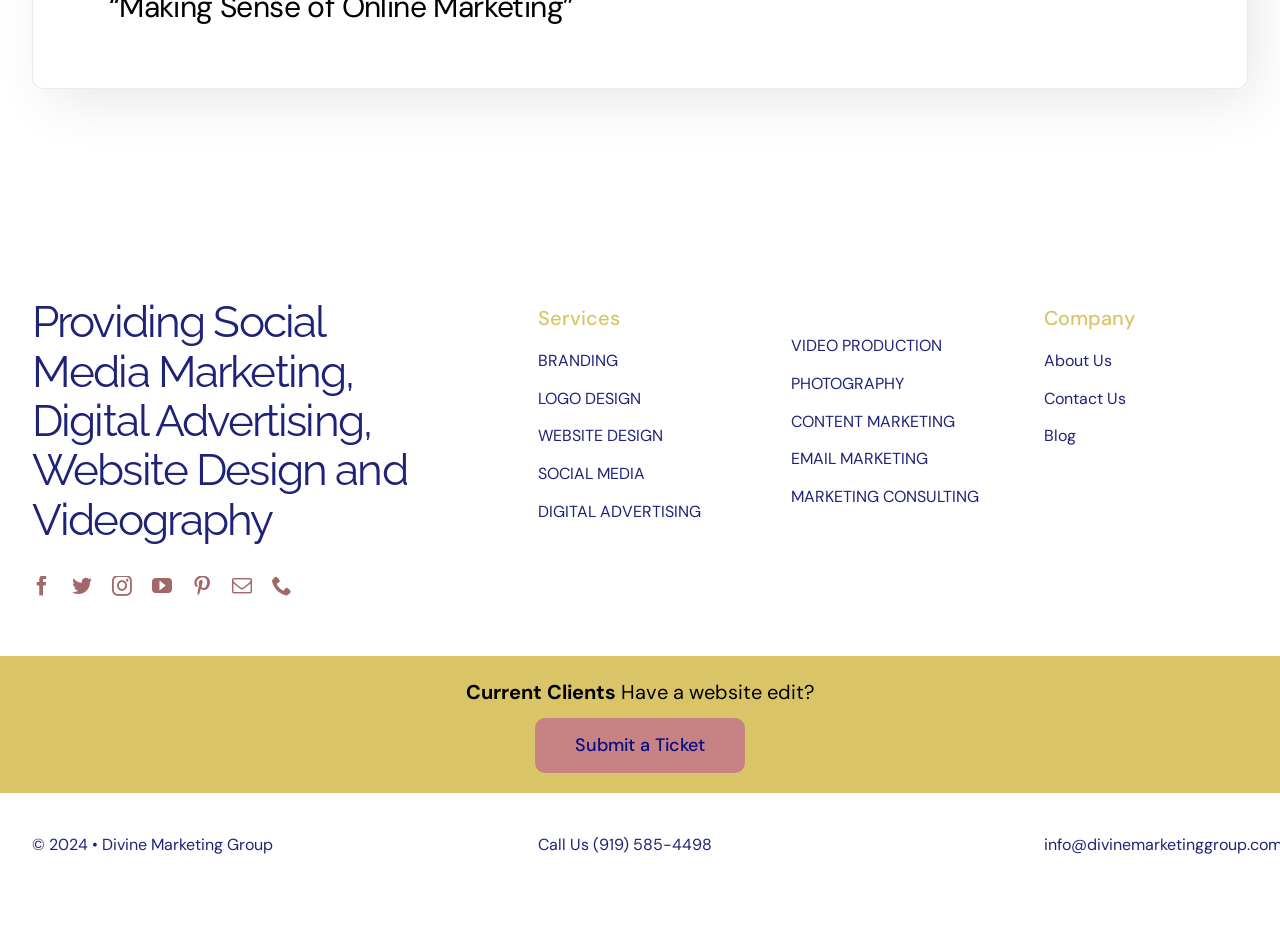Please study the image and answer the question comprehensively:
What is the last item in the Company section?

I looked at the navigation section 'Global Footer - Company' and found the last item listed is 'Blog'.